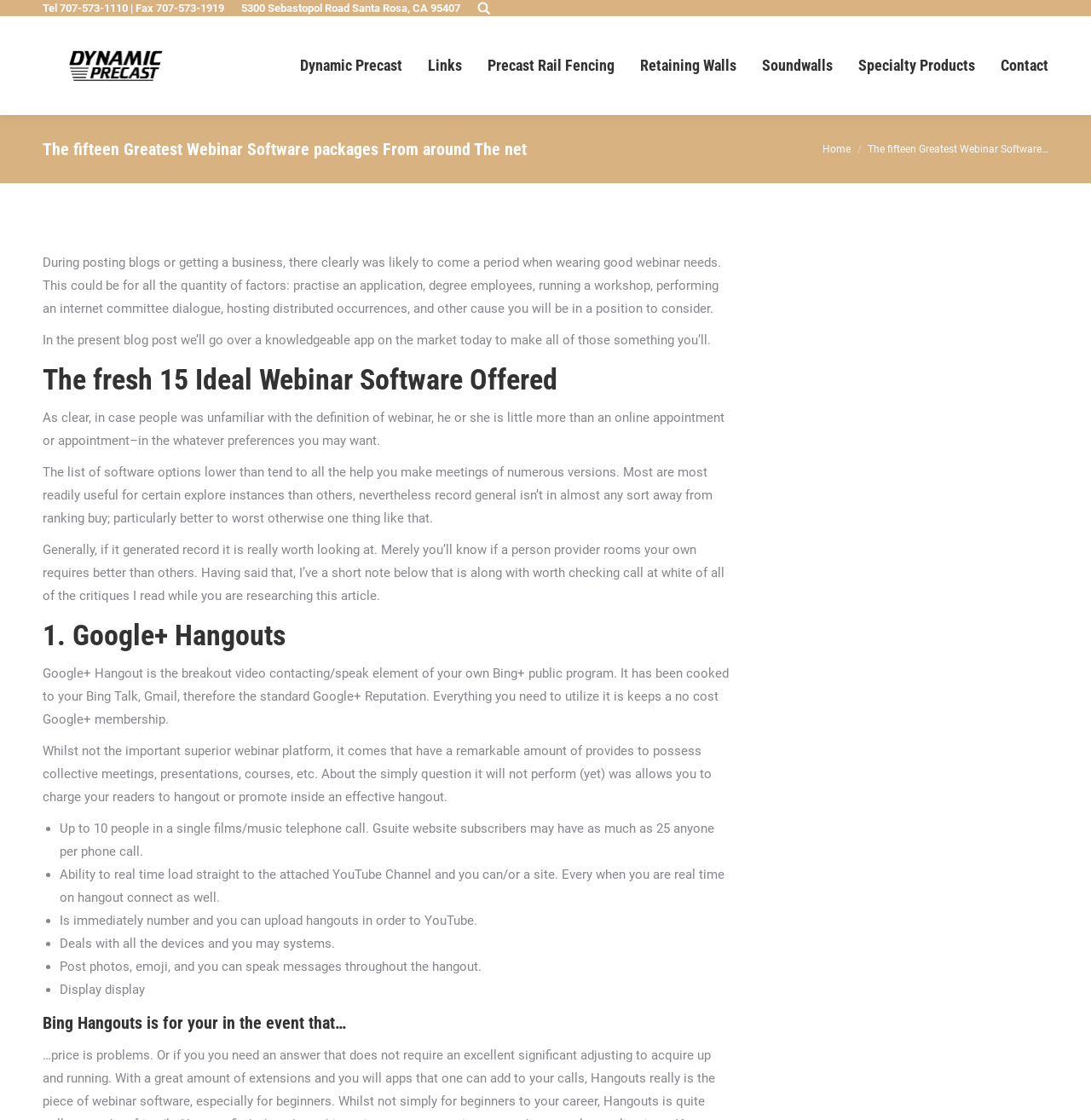What is the purpose of the webpage?
Based on the image, respond with a single word or phrase.

To review webinar software